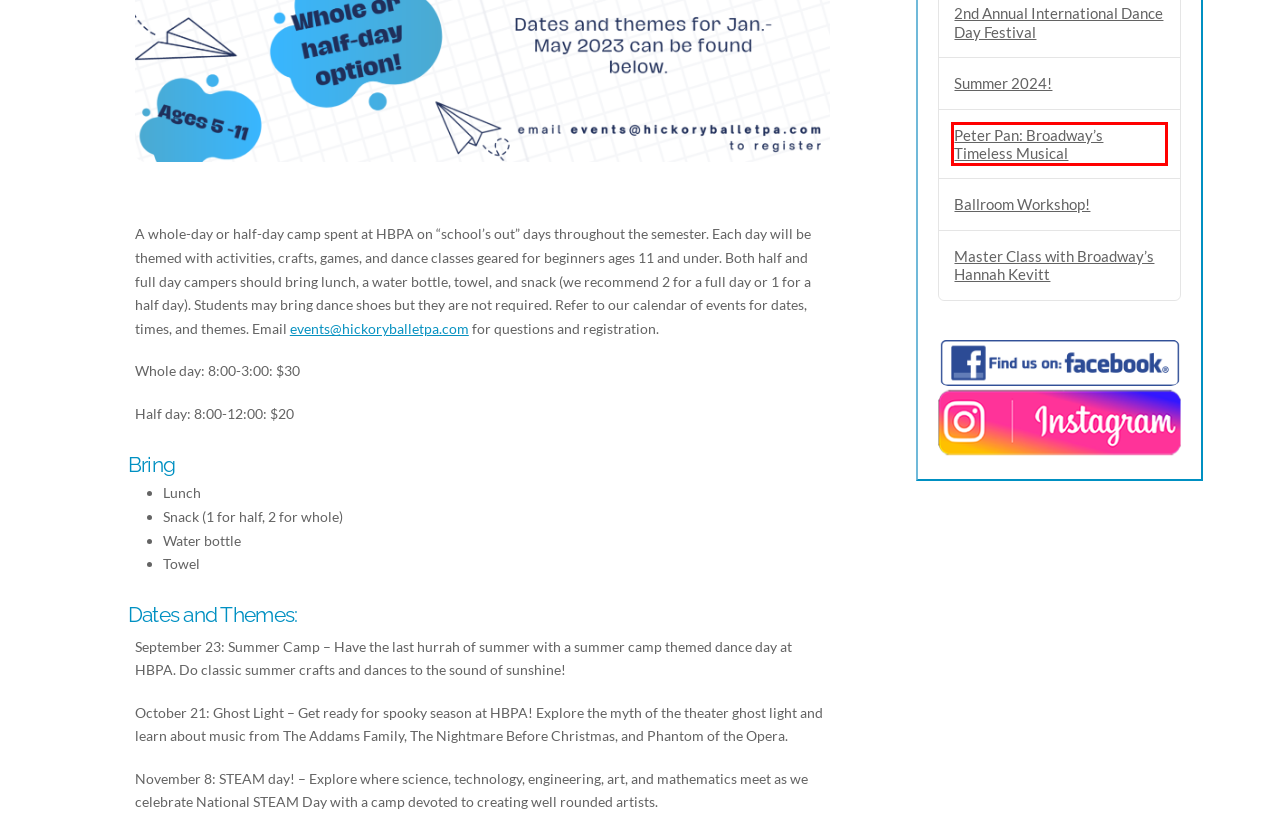You are provided with a screenshot of a webpage containing a red rectangle bounding box. Identify the webpage description that best matches the new webpage after the element in the bounding box is clicked. Here are the potential descriptions:
A. Peter Pan: Broadway’s Timeless Musical | Hickory Ballet and Performing Arts
B. Log In ‹ Hickory Ballet and Performing Arts — WordPress
C. School | Hickory Ballet and Performing Arts
D. Summer 2024! | Hickory Ballet and Performing Arts
E. Performances | Hickory Ballet and Performing Arts
F. Ballroom Workshop! | Hickory Ballet and Performing Arts
G. Master Class with Broadway’s Hannah Kevitt | Hickory Ballet and Performing Arts
H. 2nd Annual International Dance Day Festival | Hickory Ballet and Performing Arts

A